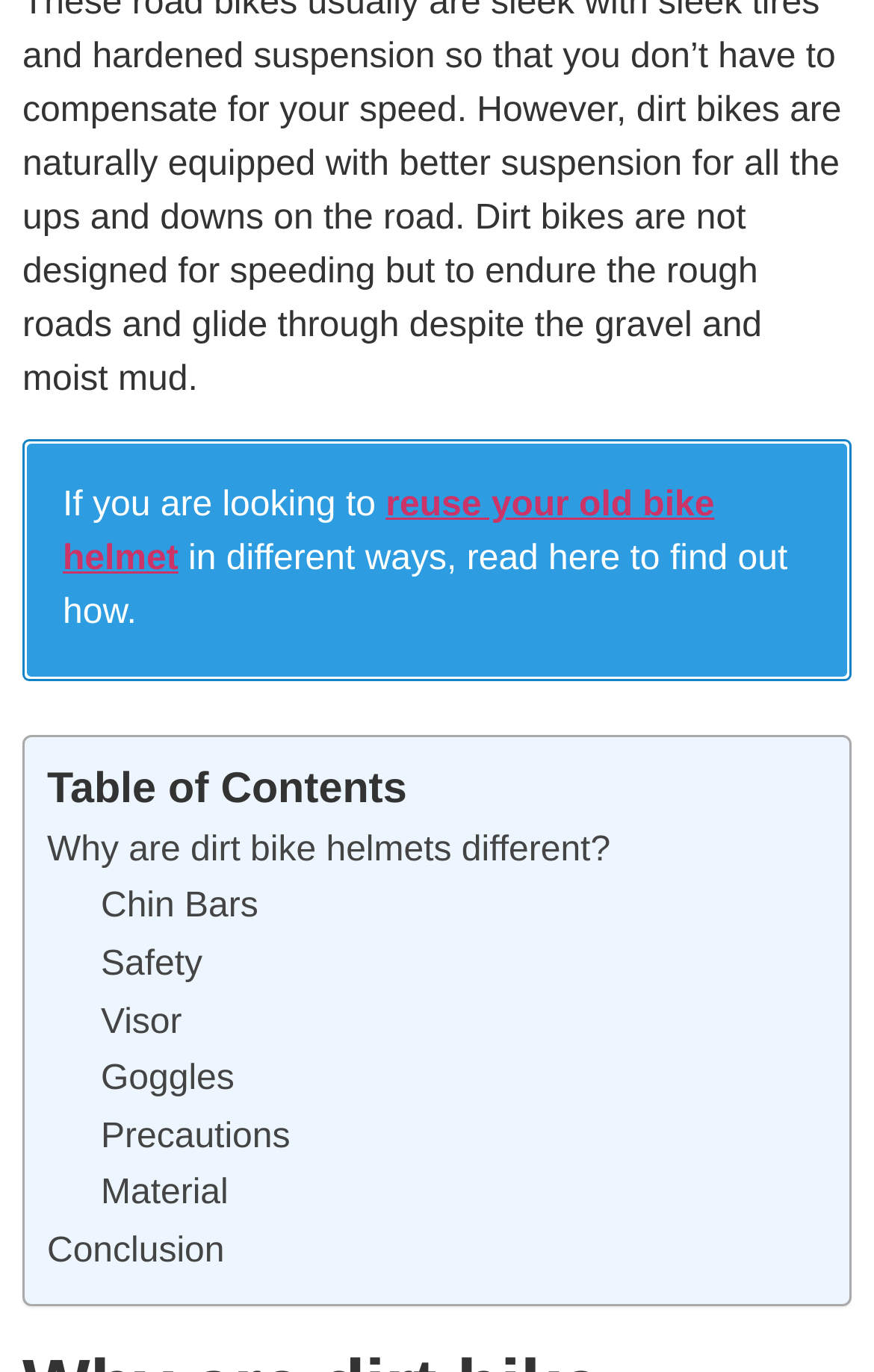Observe the image and answer the following question in detail: What is the last link in the table of contents?

The last link in the table of contents is 'Conclusion', which is likely to be a summary or final thoughts on the topic of dirt bike helmets.